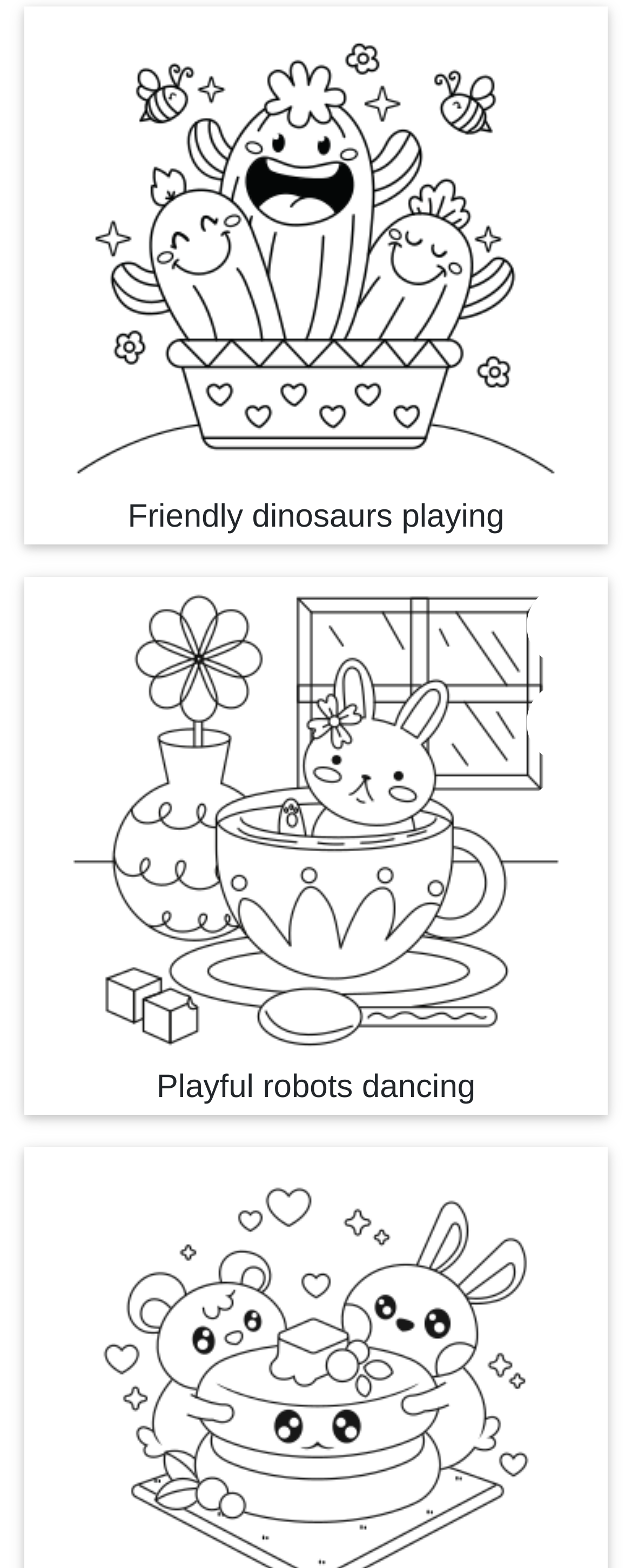Refer to the screenshot and answer the following question in detail:
What is the common action in both images?

The first image shows 'Friendly dinosaurs playing' and the second image shows 'Playful robots dancing'. Although the actions are different, they both convey a sense of playing or having fun, which is the common theme between the two images.